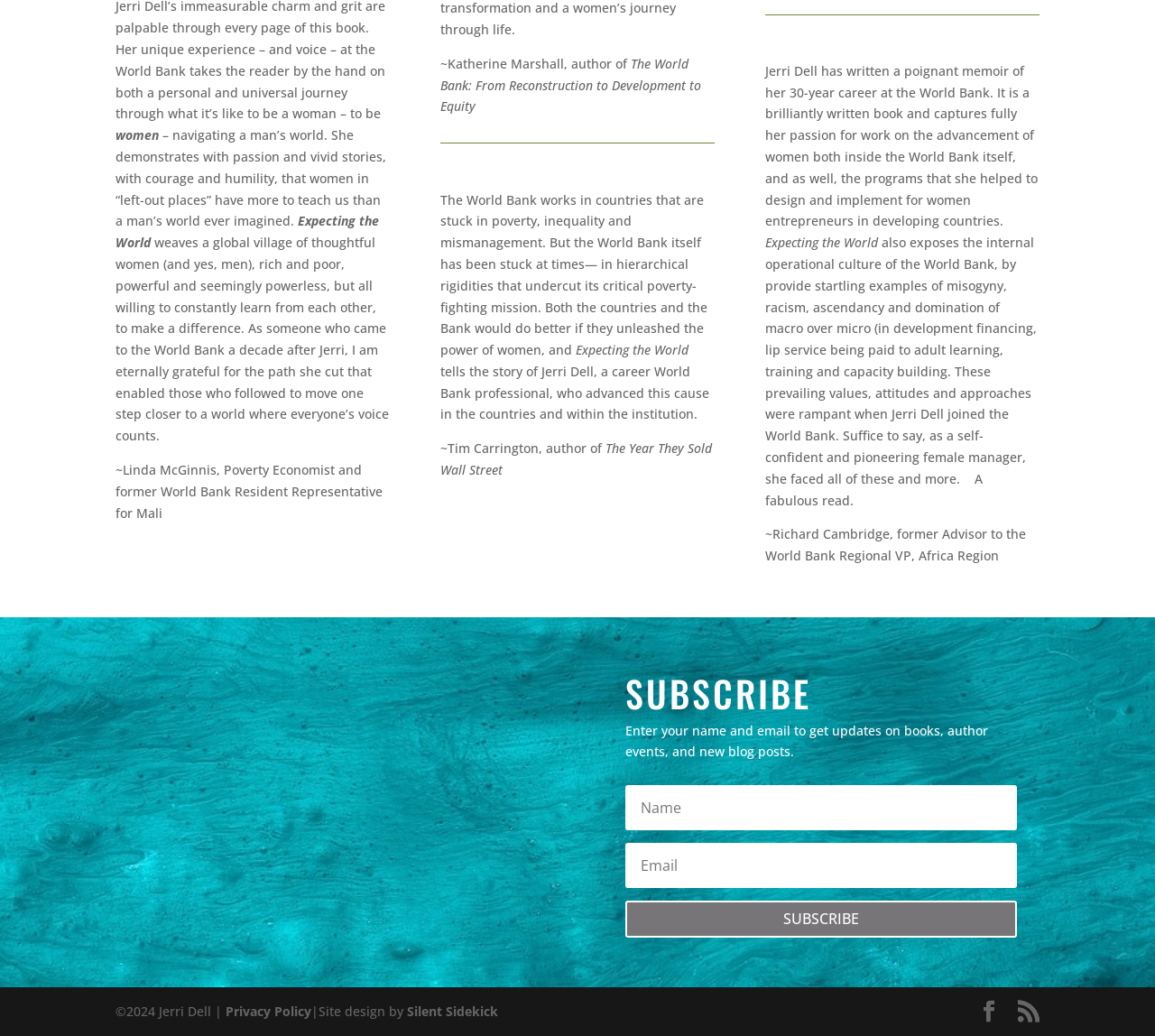Please find the bounding box coordinates for the clickable element needed to perform this instruction: "Subscribe to get updates on books, author events, and new blog posts".

[0.542, 0.651, 0.88, 0.695]